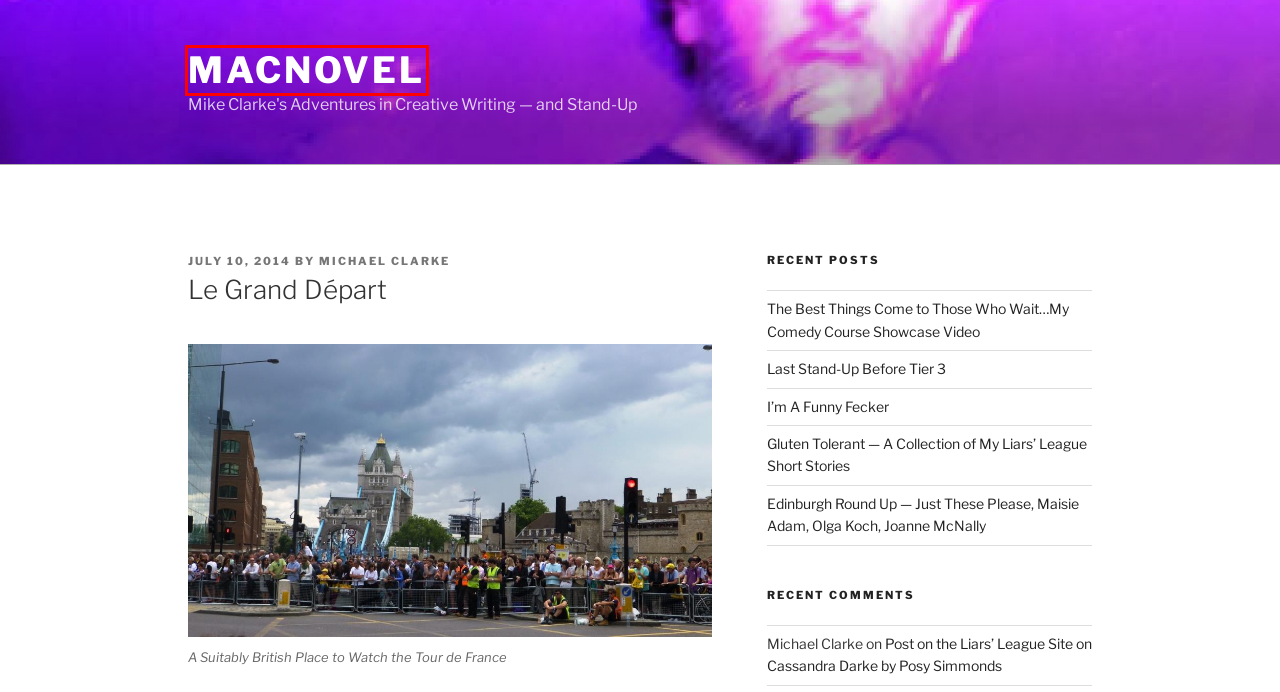You are provided a screenshot of a webpage featuring a red bounding box around a UI element. Choose the webpage description that most accurately represents the new webpage after clicking the element within the red bounding box. Here are the candidates:
A. Edinburgh Round Up — Just These Please, Maisie Adam, Olga Koch, Joanne McNally – MacNovel
B. Gluten Tolerant — A Collection of My Liars’ League Short Stories – MacNovel
C. Last Stand-Up Before Tier 3 – MacNovel
D. MacNovel – Mike Clarke's Adventures in Creative Writing — and Stand-Up
E. I’m A Funny Fecker – MacNovel
F. Post on the Liars’ League Site on Cassandra Darke by Posy Simmonds – MacNovel
G. The Best Things Come to Those Who Wait…My Comedy Course Showcase Video – MacNovel
H. Tower Hill TDF 070714 – MacNovel

D